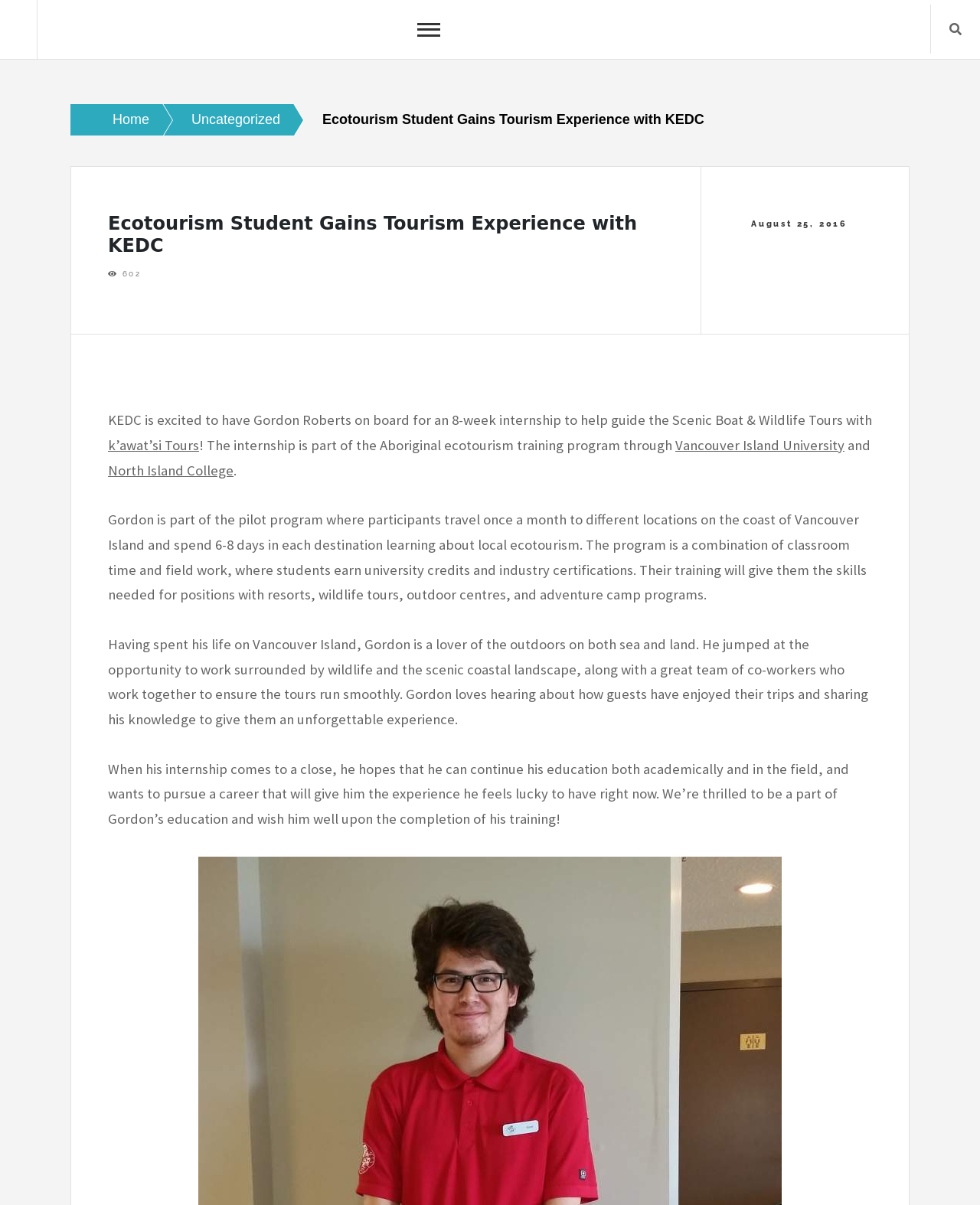Convey a detailed summary of the webpage, mentioning all key elements.

The webpage is about a student, Gordon Roberts, who is interning with KEDC (K'awat'si Economic Development Limited Partnership) for 8 weeks to gain tourism experience with Scenic Boat & Wildlife Tours. The internship is part of an Aboriginal ecotourism training program through Vancouver Island University and North Island College.

At the top of the page, there is a heading that displays the title of the webpage, "Ecotourism Student Gains Tourism Experience with KEDC", and a link to the K'awat'si Economic Development Limited Partnership website. Below this, there is a button and a search icon on the top right corner.

The main content of the page is divided into sections. The first section has a heading that repeats the title of the webpage, followed by a brief introduction to Gordon's internship. This section also includes links to k'awat'si Tours, Vancouver Island University, and North Island College.

The next section describes the pilot program that Gordon is part of, which involves traveling to different locations on Vancouver Island to learn about local ecotourism. This section is followed by a paragraph about Gordon's background and his experience working with KEDC.

The final section expresses Gordon's hopes for his future education and career, and the webpage concludes with a message from KEDC wishing him well upon the completion of his training. There is also a footer section that displays the date "August 25, 2016".